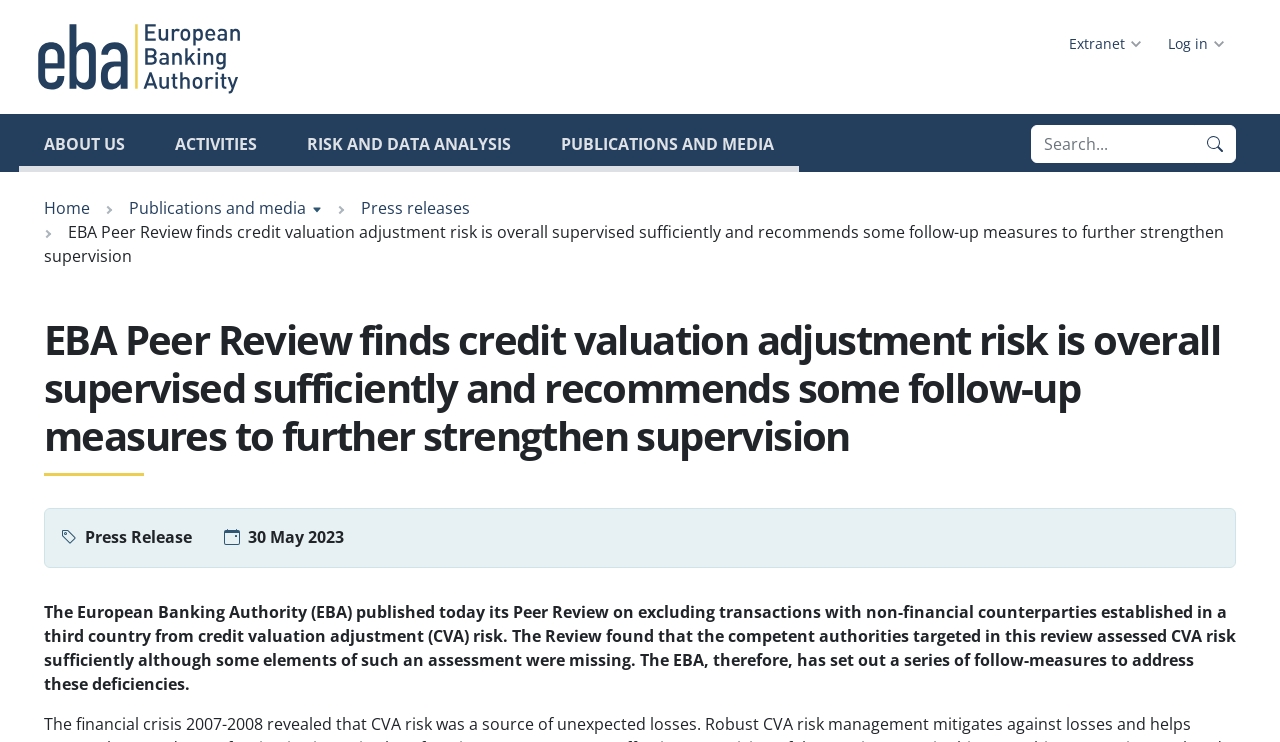Determine the bounding box coordinates of the element's region needed to click to follow the instruction: "Log in to the extranet". Provide these coordinates as four float numbers between 0 and 1, formatted as [left, top, right, bottom].

[0.901, 0.028, 0.966, 0.089]